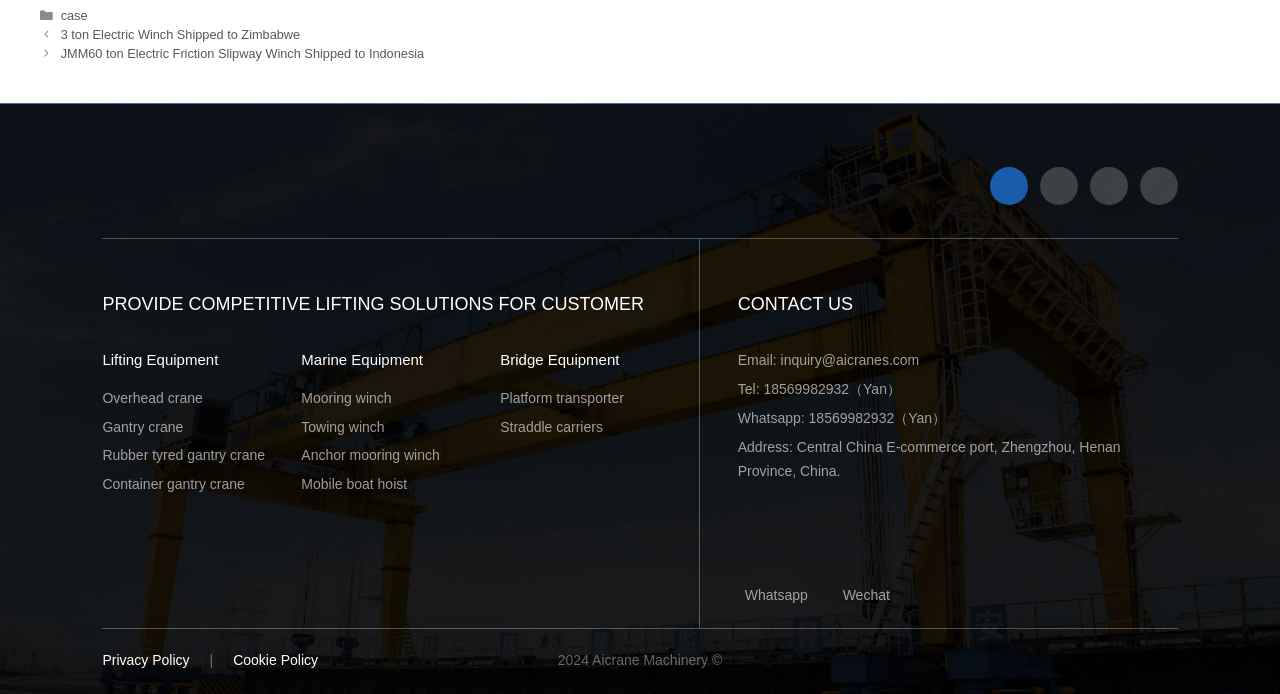Identify the bounding box of the HTML element described here: "Gantry crane". Provide the coordinates as four float numbers between 0 and 1: [left, top, right, bottom].

[0.08, 0.603, 0.143, 0.626]